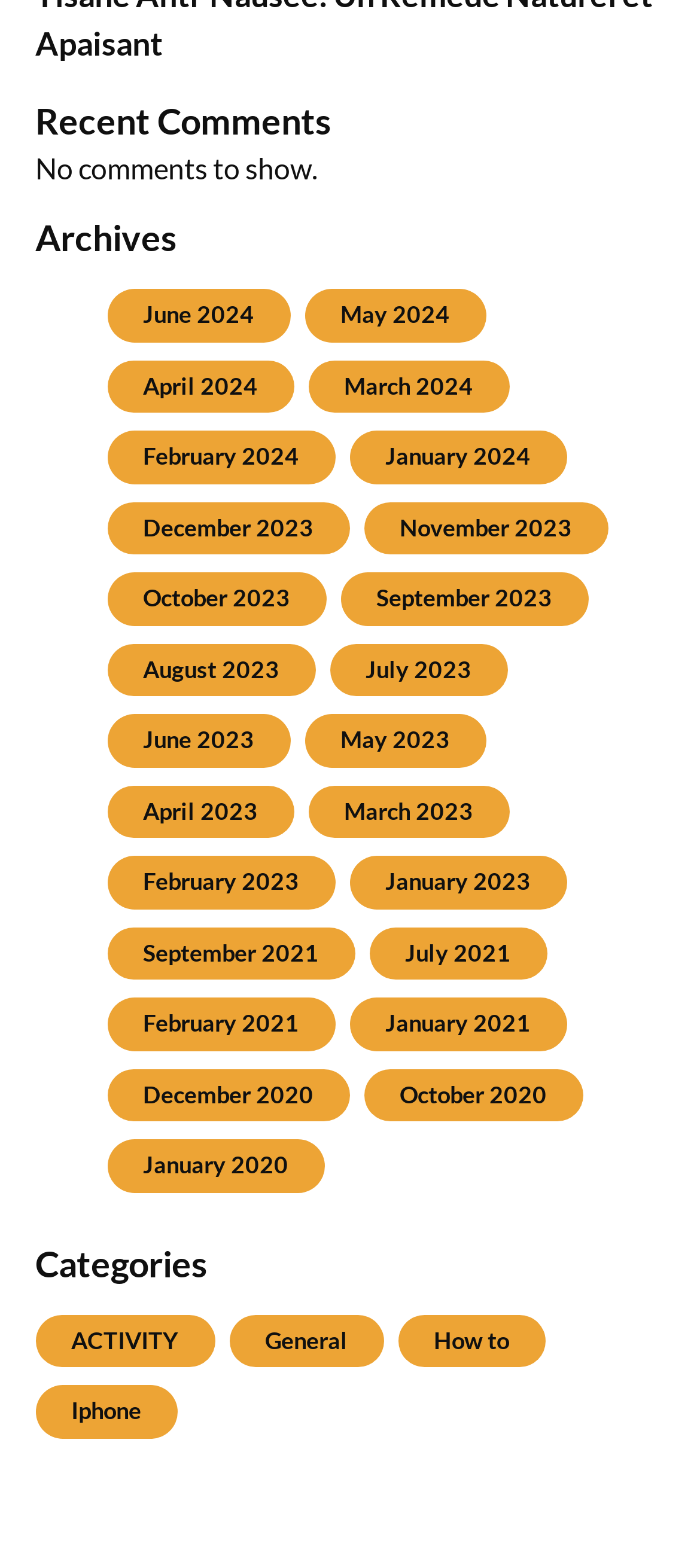Respond with a single word or phrase for the following question: 
How many months are listed under Archives?

18